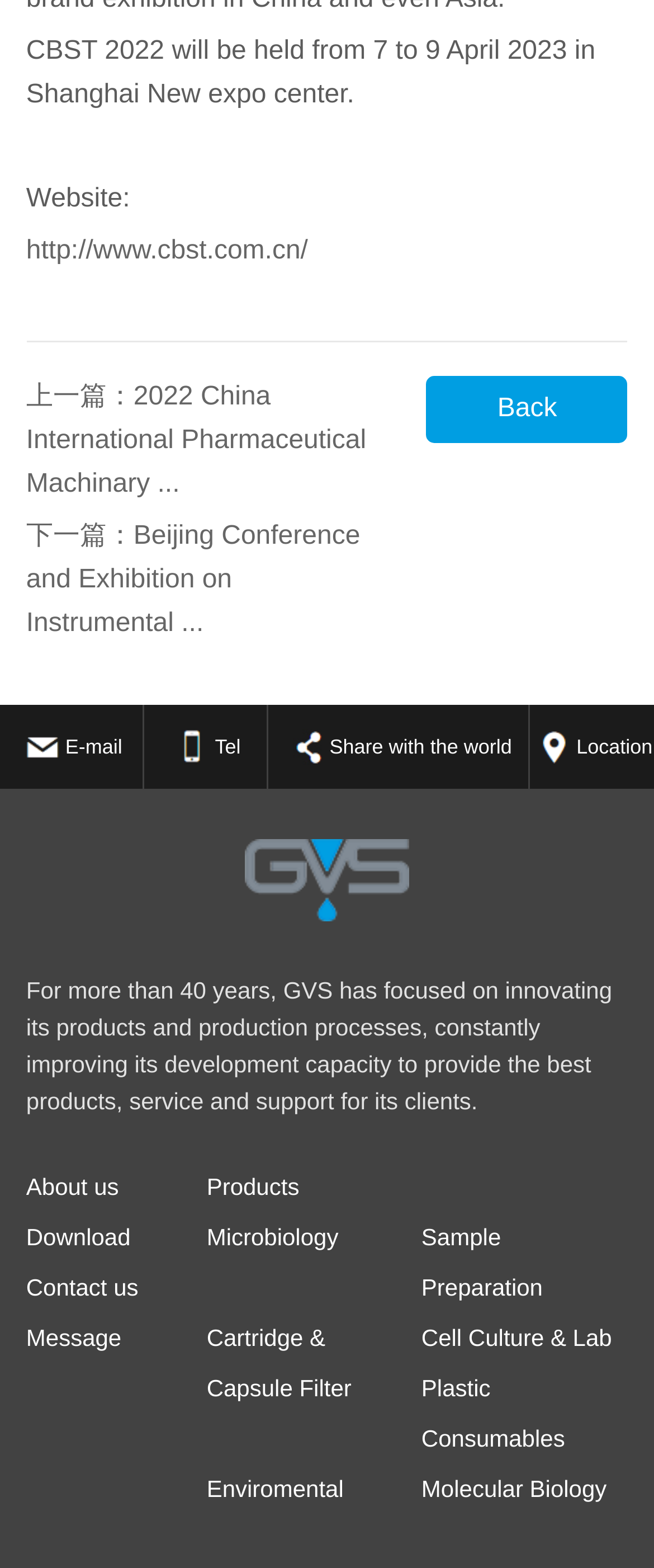Identify the bounding box coordinates of the element that should be clicked to fulfill this task: "view location". The coordinates should be provided as four float numbers between 0 and 1, i.e., [left, top, right, bottom].

[0.81, 0.45, 1.0, 0.503]